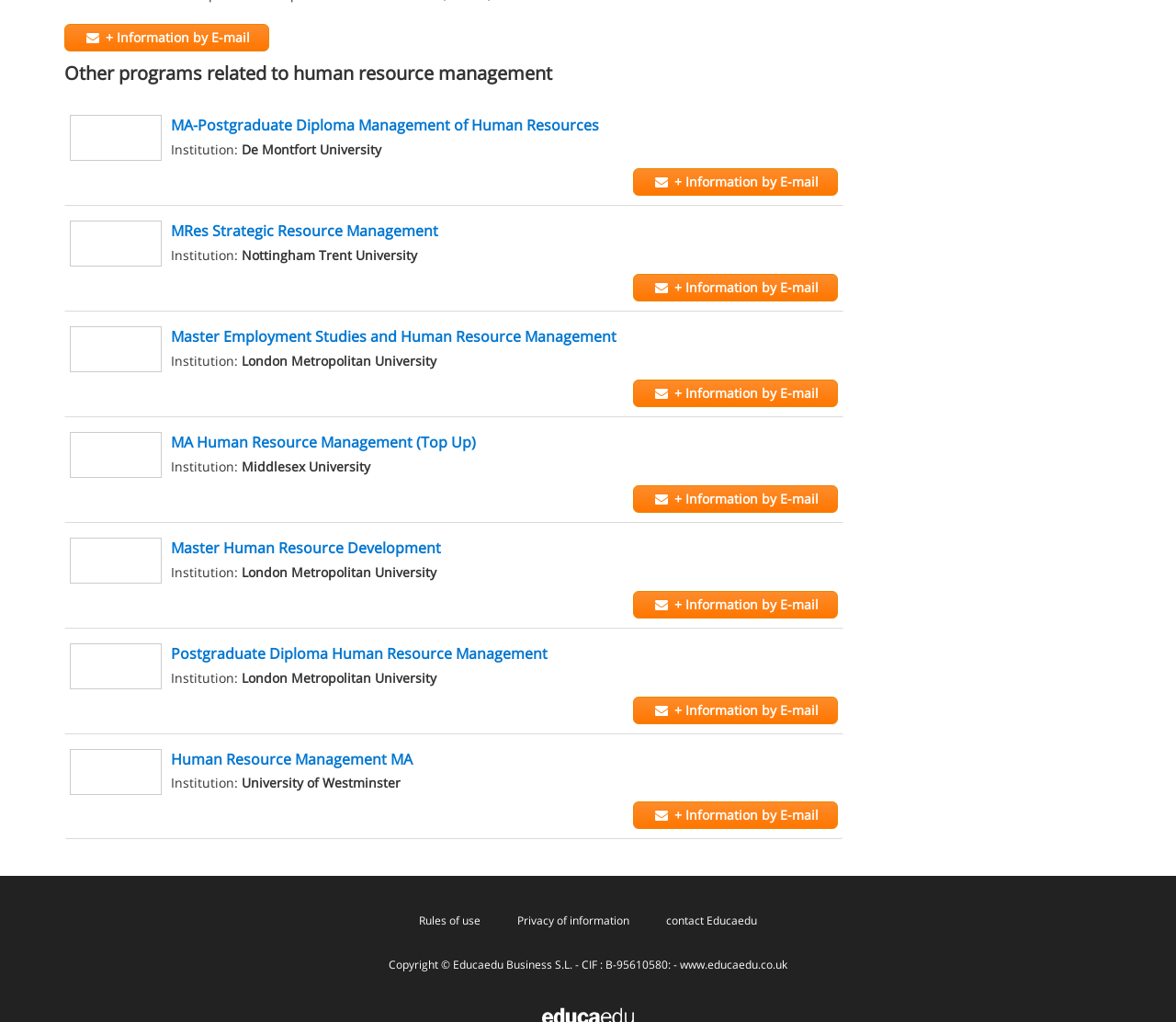Analyze the image and deliver a detailed answer to the question: How many email information links are available on the webpage?

I counted the number of links with the text '+ Information by E-mail' on the webpage, and there are 6 of them, each corresponding to a different program.